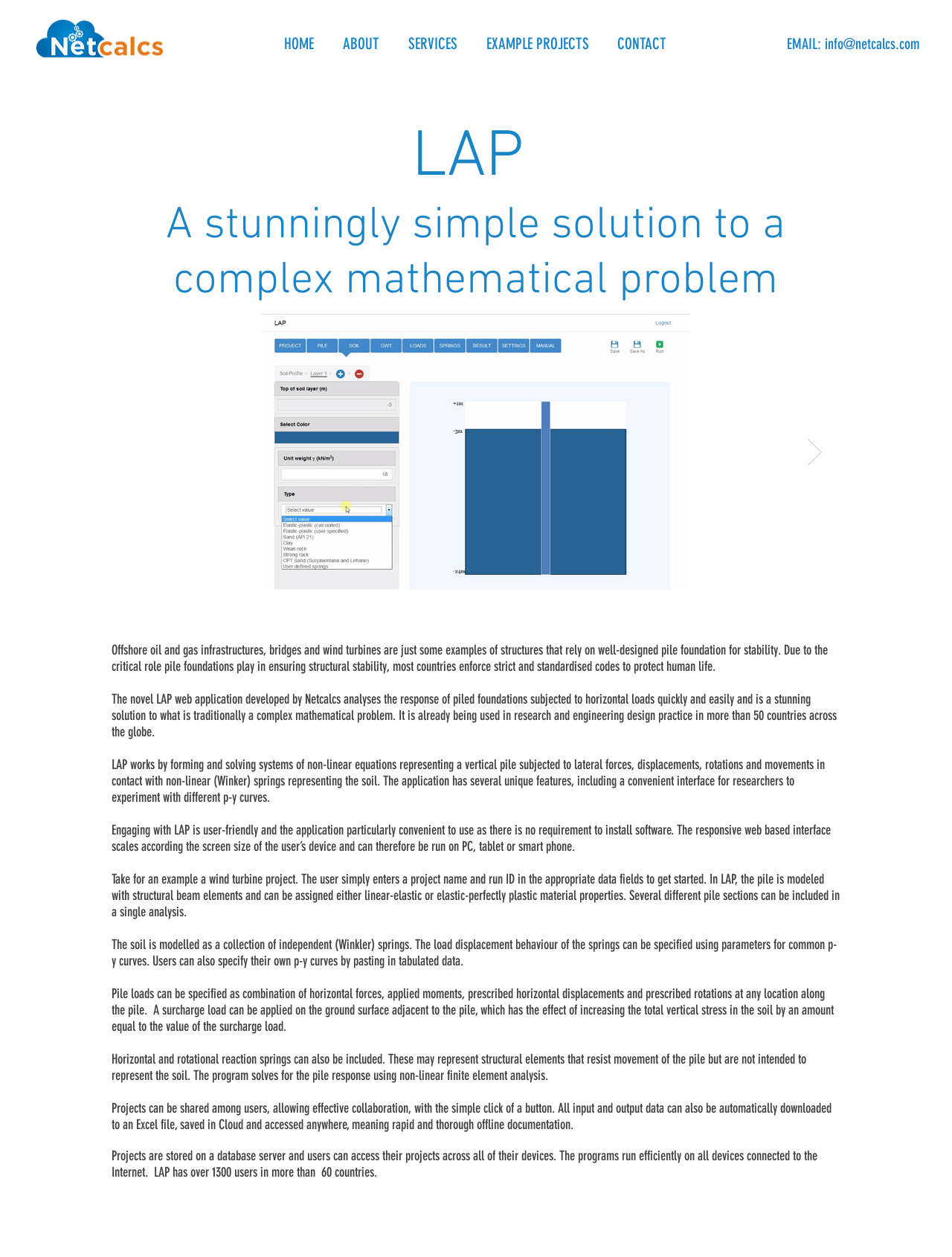Please provide a detailed answer to the question below based on the screenshot: 
What is the benefit of LAP's web-based interface?

The webpage highlights that LAP's responsive web-based interface scales according to the screen size of the user's device, and can therefore be run on PC, tablet, or smartphone, without the need to install software.